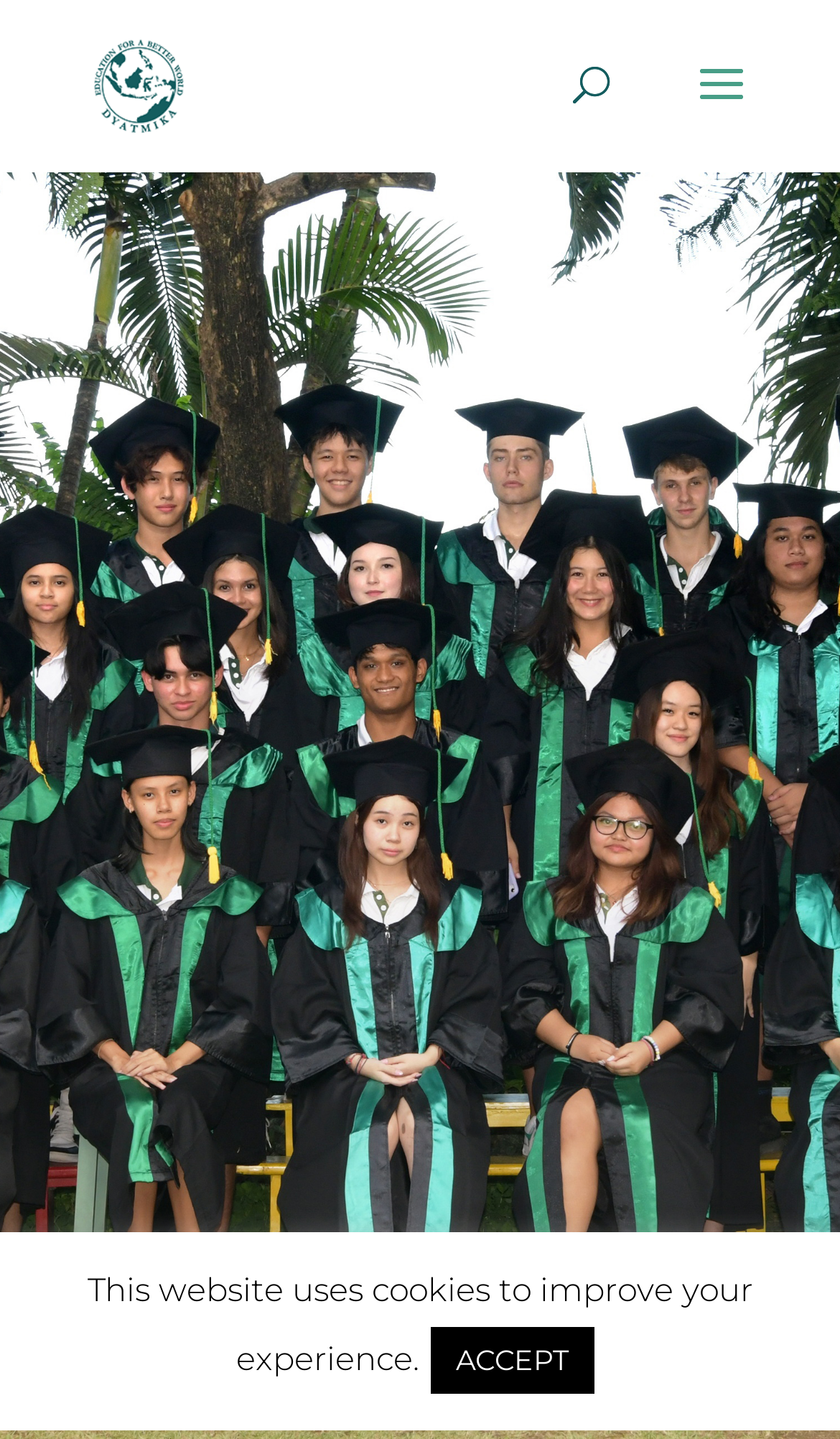Find the bounding box coordinates corresponding to the UI element with the description: "alt="Dyatmika"". The coordinates should be formatted as [left, top, right, bottom], with values as floats between 0 and 1.

[0.11, 0.044, 0.221, 0.071]